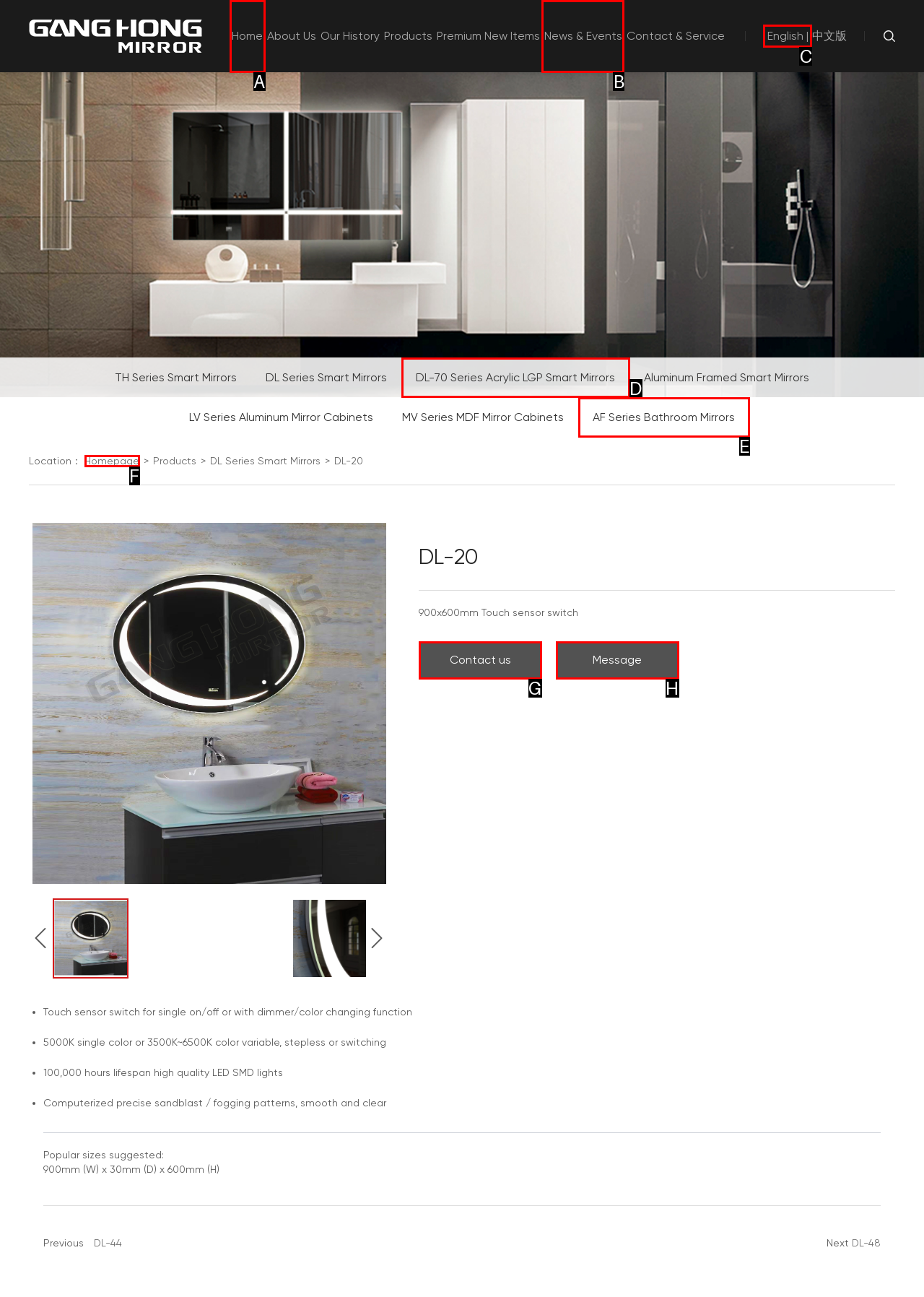Select the option that aligns with the description: AF Series Bathroom Mirrors
Respond with the letter of the correct choice from the given options.

E